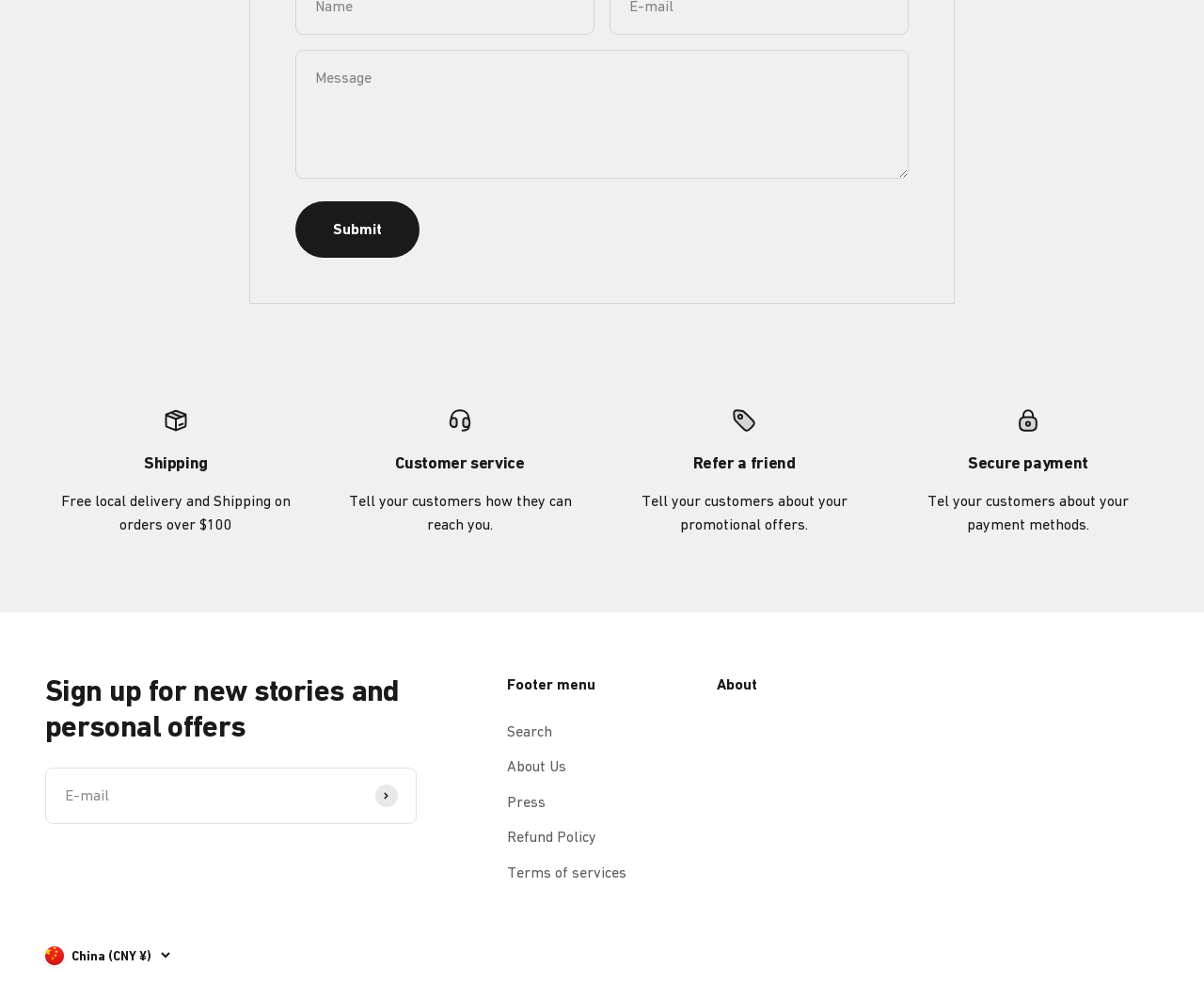What is the 'Secure payment' section about?
By examining the image, provide a one-word or phrase answer.

Payment methods